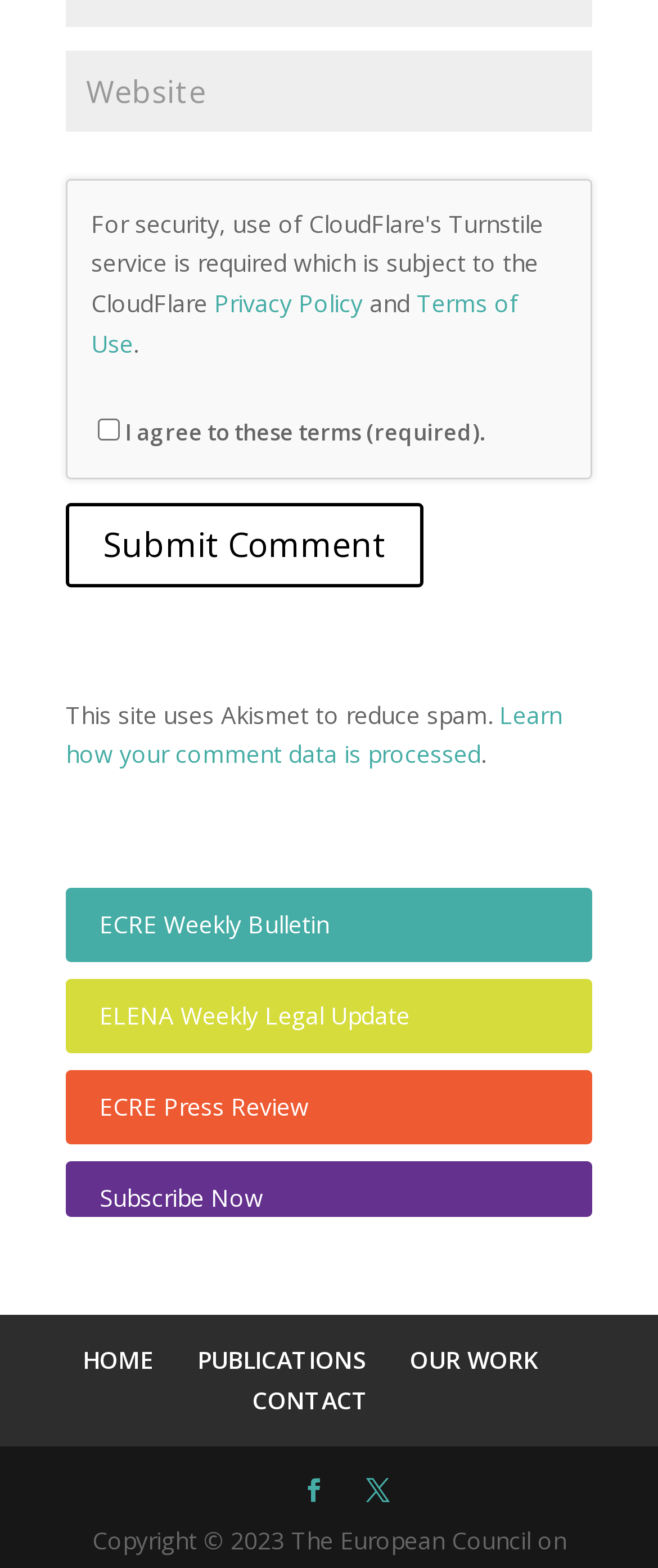Please answer the following question as detailed as possible based on the image: 
What is the topic of the links at the bottom of the page?

The links at the bottom of the page include 'ECRE Weekly Bulletin', 'ELENA Weekly Legal Update', and 'ECRE Press Review', which suggest that they are related to publications and resources. Additionally, the 'Subscribe Now' link implies that these resources are available for subscription.